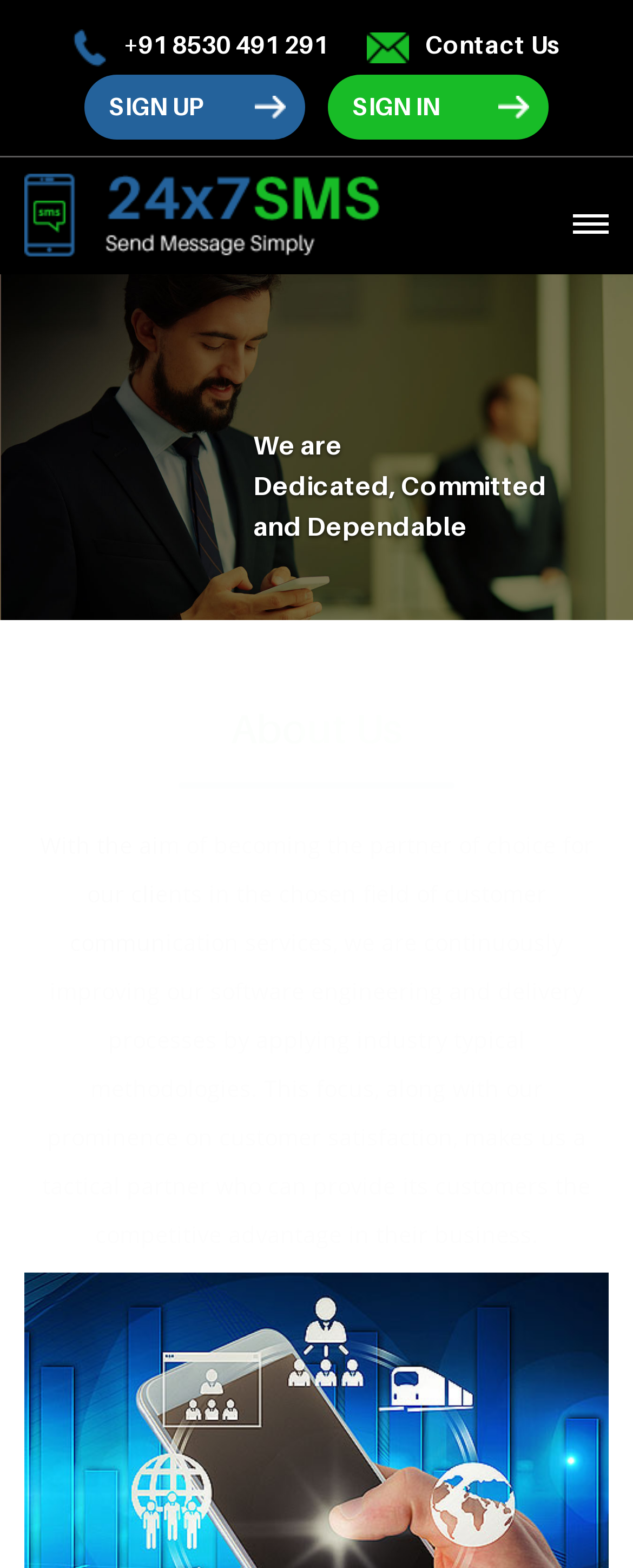What is the phone number to contact?
Please respond to the question thoroughly and include all relevant details.

I found the phone number by looking at the top navigation bar, where there is a link with the phone number '+91 8530 491 291' next to an image of a phone.